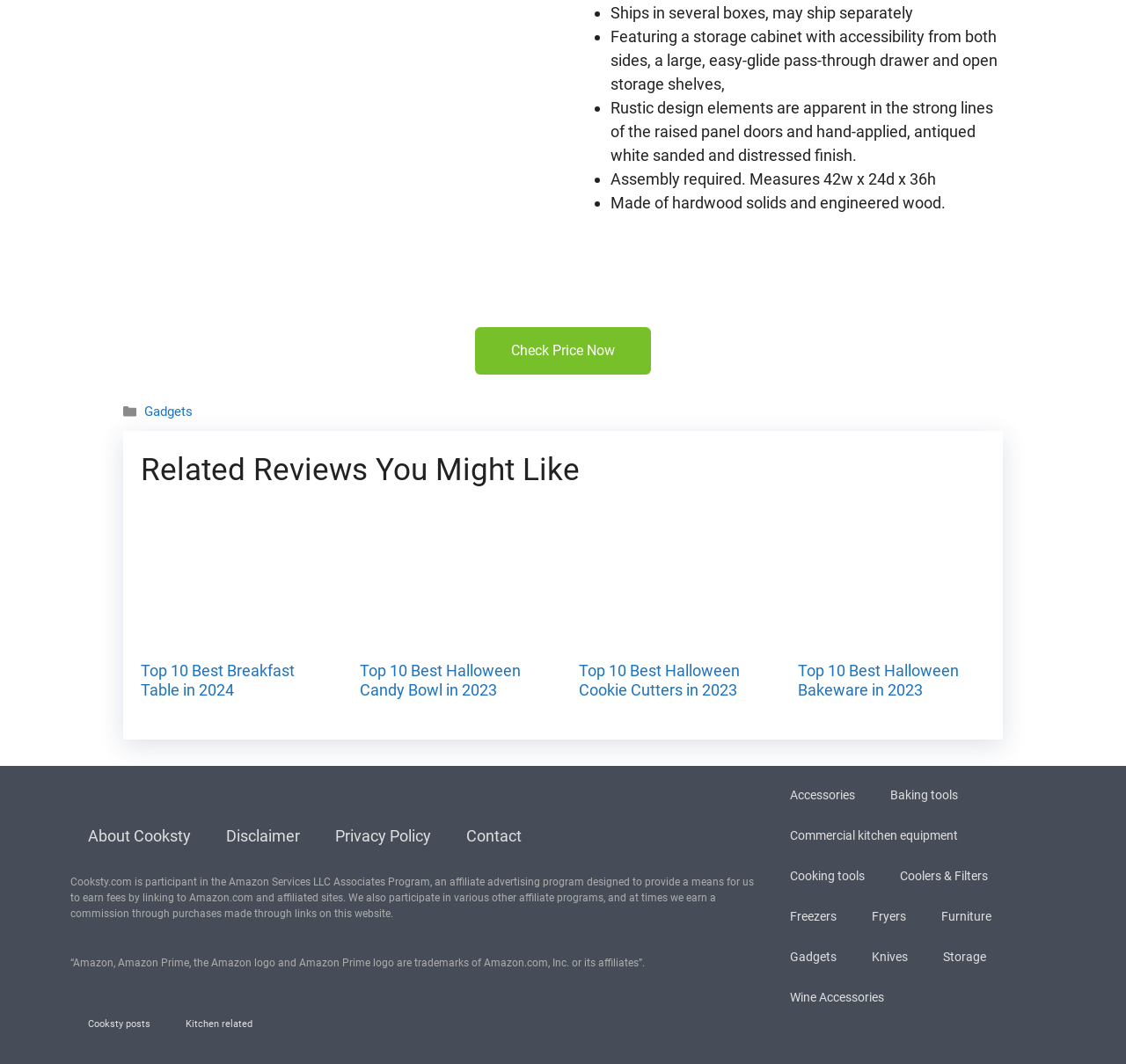Provide the bounding box coordinates of the HTML element this sentence describes: "Baking tools".

[0.775, 0.692, 0.866, 0.73]